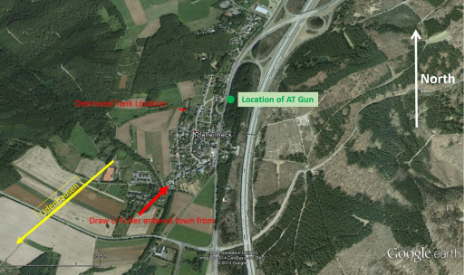What do the yellow arrows represent?
Please respond to the question with as much detail as possible.

The caption explains that the yellow arrows on the map point to the directions from which enemy fire was drawn during the Battle of Pfaffenheck, providing insight into the battlefield dynamics.